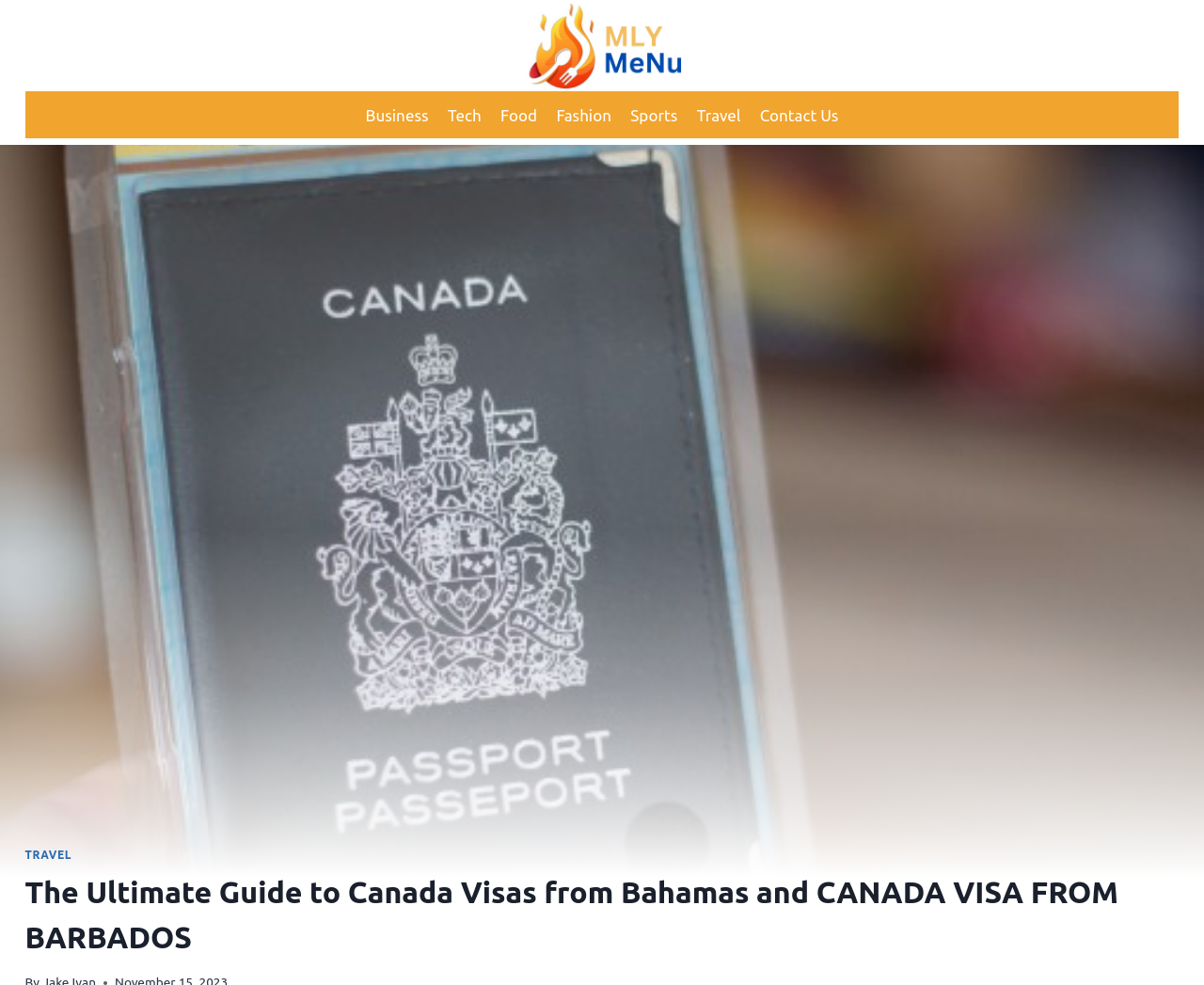What is the subheading of the Travel link?
Please analyze the image and answer the question with as much detail as possible.

The subheading of the Travel link is 'TRAVEL', which is a smaller link located at the bottom of the large 'Canada Visa' image, with a bounding box of [0.021, 0.862, 0.059, 0.874].